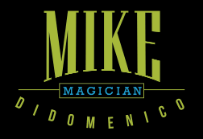What is the style of the last name 'DIDOMENICO'?
Please look at the screenshot and answer in one word or a short phrase.

sleek, modern